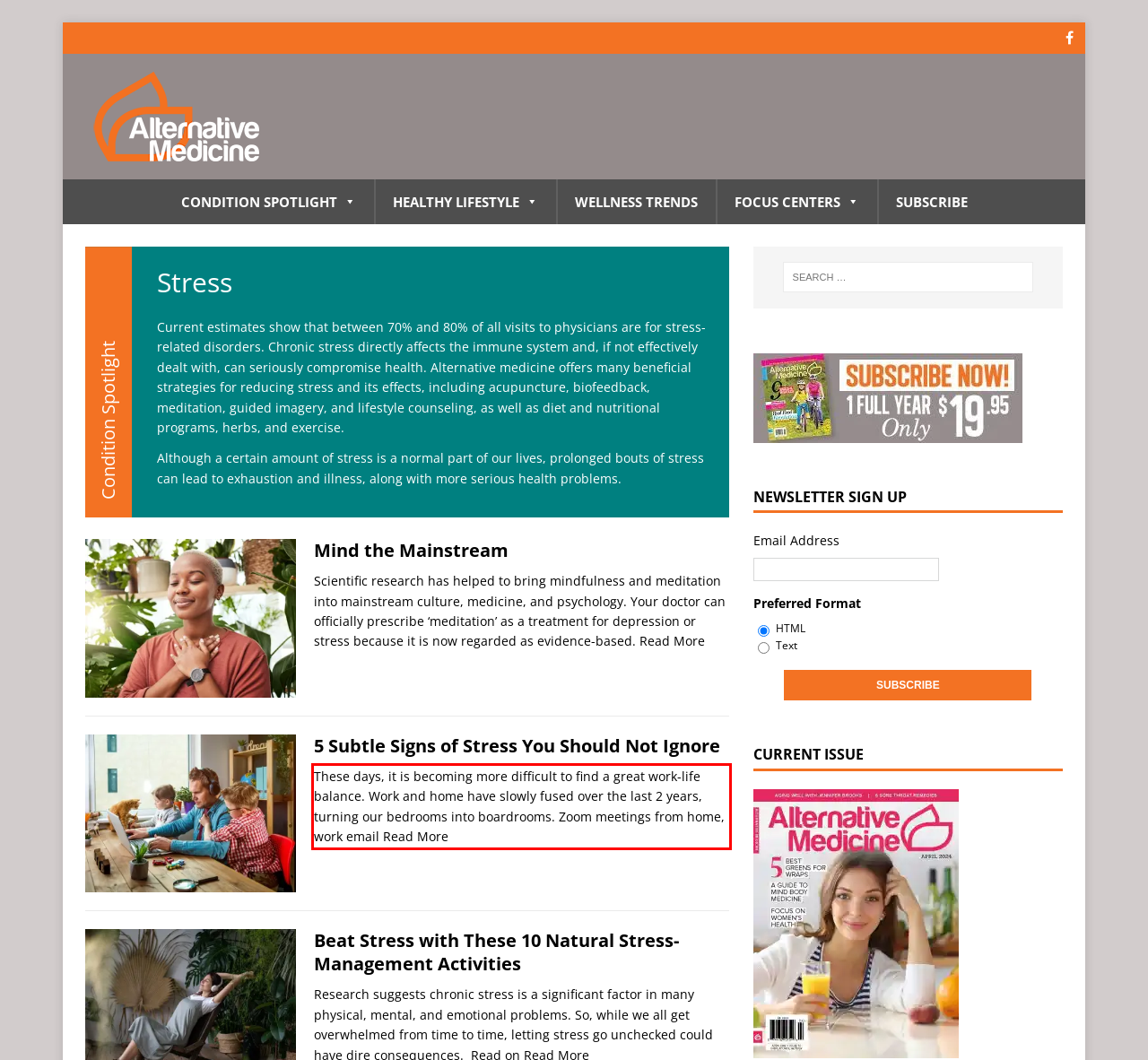You are provided with a screenshot of a webpage featuring a red rectangle bounding box. Extract the text content within this red bounding box using OCR.

These days, it is becoming more difficult to find a great work-life balance. Work and home have slowly fused over the last 2 years, turning our bedrooms into boardrooms. Zoom meetings from home, work email Read More